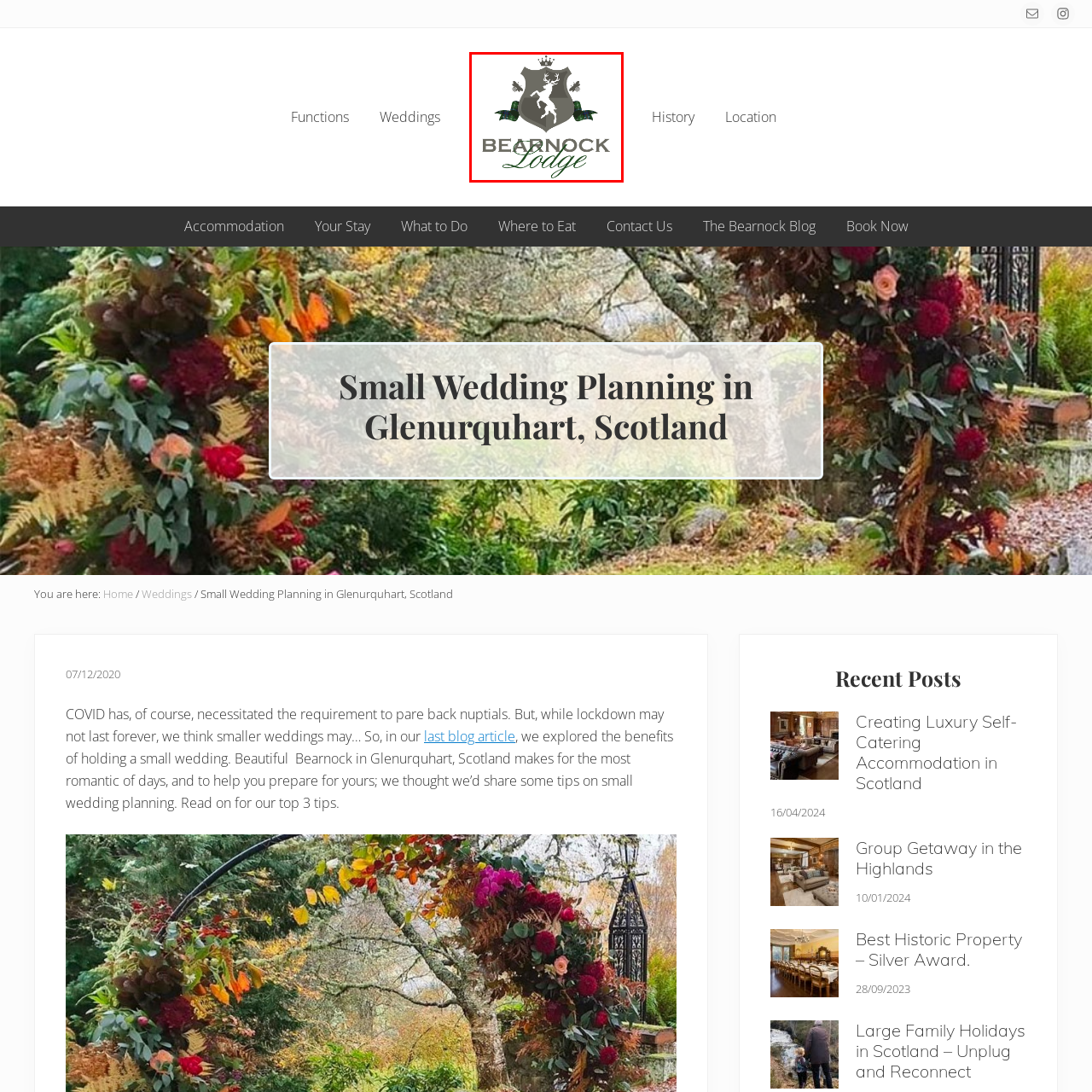Pay attention to the image encased in the red boundary and reply to the question using a single word or phrase:
What is the symbolic meaning of the stag in the emblem?

Rich Scottish wildlife and natural heritage